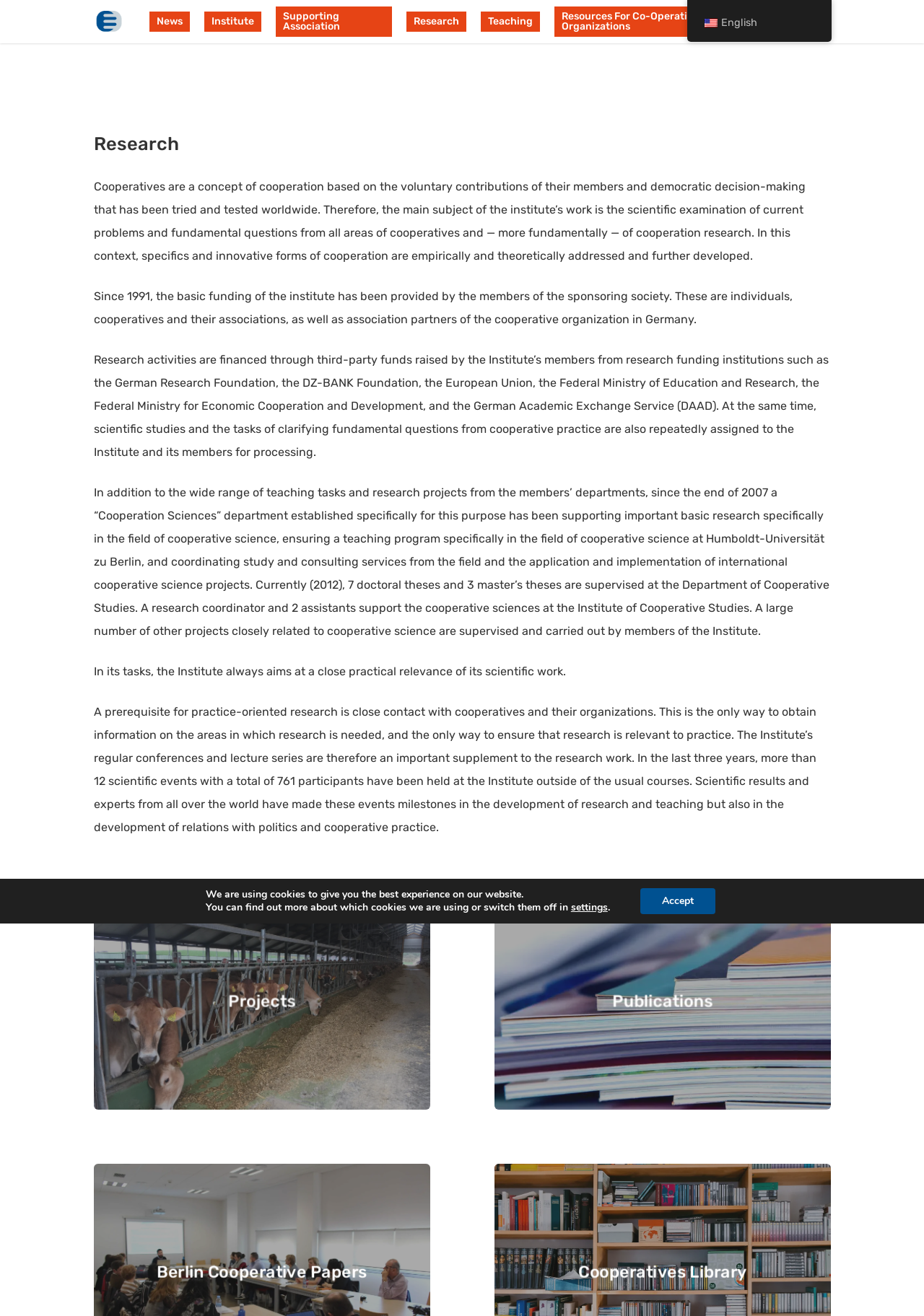Explain the webpage's layout and main content in detail.

The webpage is about the Berlin Institute for Co-operative Studies, a research institution focused on the scientific examination of cooperatives and cooperation. At the top of the page, there is a search bar with a placeholder text "Search" and a hint "Hit enter to search or ESC to close". 

To the right of the search bar, there are several links, including "News", "Institute", "Supporting Association", "Research", "Teaching", "Resources For Co-Operative Organizations", and "Contact". 

Below the search bar, there is a heading "Research" followed by a brief introduction to the institute's work, which is focused on the scientific examination of current problems and fundamental questions from all areas of cooperatives and cooperation research. 

The introduction is followed by several paragraphs of text that describe the institute's research activities, funding, and teaching tasks. The text is divided into four sections, each describing a different aspect of the institute's work. 

On the right side of the page, there are two links, "Projects" and "Publications", and below them, there are two more links, "Berlin Cooperative Papers" and "Cooperatives Library". 

At the bottom of the page, there is a GDPR cookie banner with a message about the use of cookies and options to switch them off or adjust settings. 

There are several images on the page, including the institute's logo, a flag icon for the English language, and possibly other images that are not described in the accessibility tree.